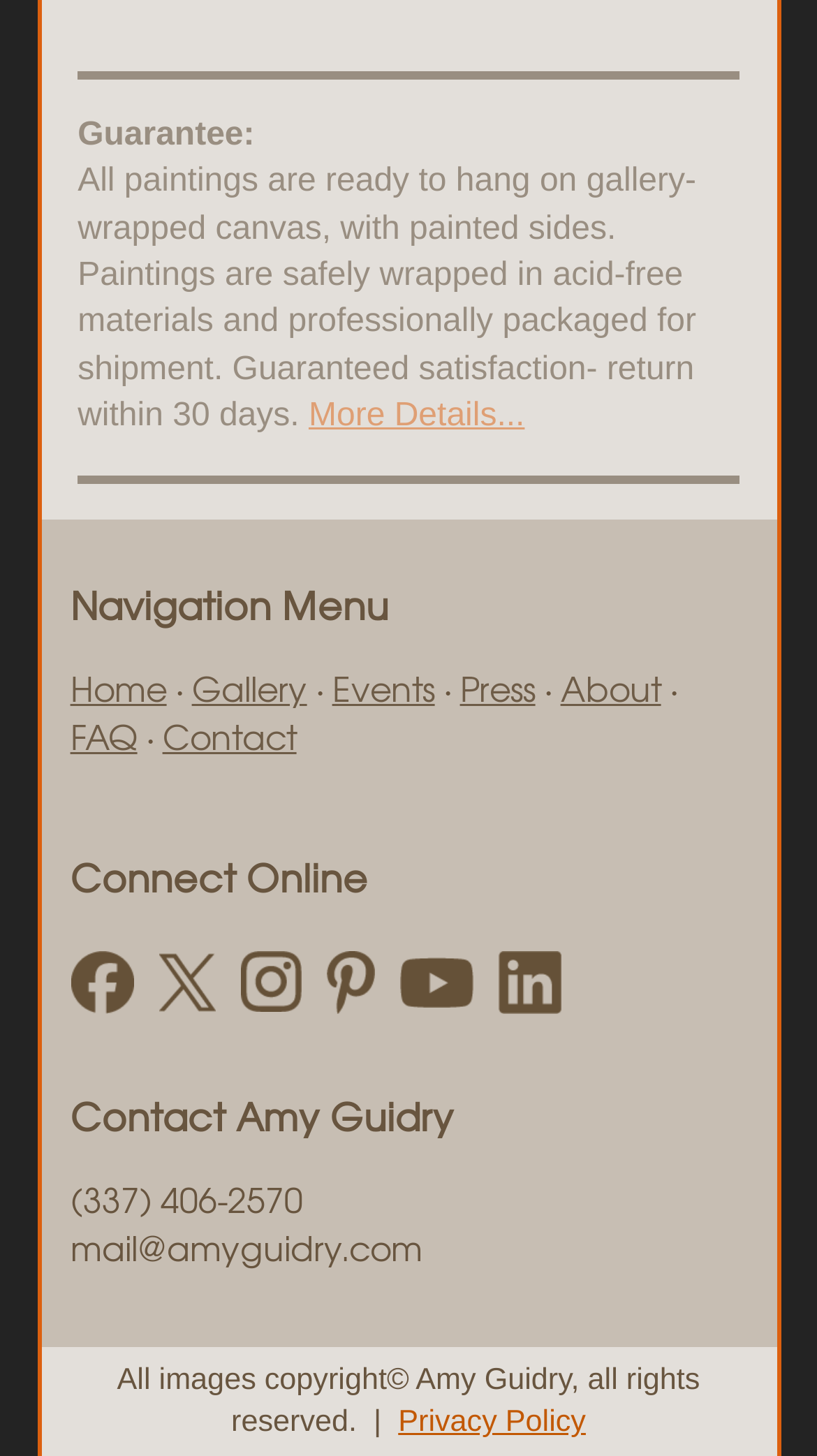Specify the bounding box coordinates for the region that must be clicked to perform the given instruction: "Go to 'Gallery'".

[0.235, 0.455, 0.376, 0.49]